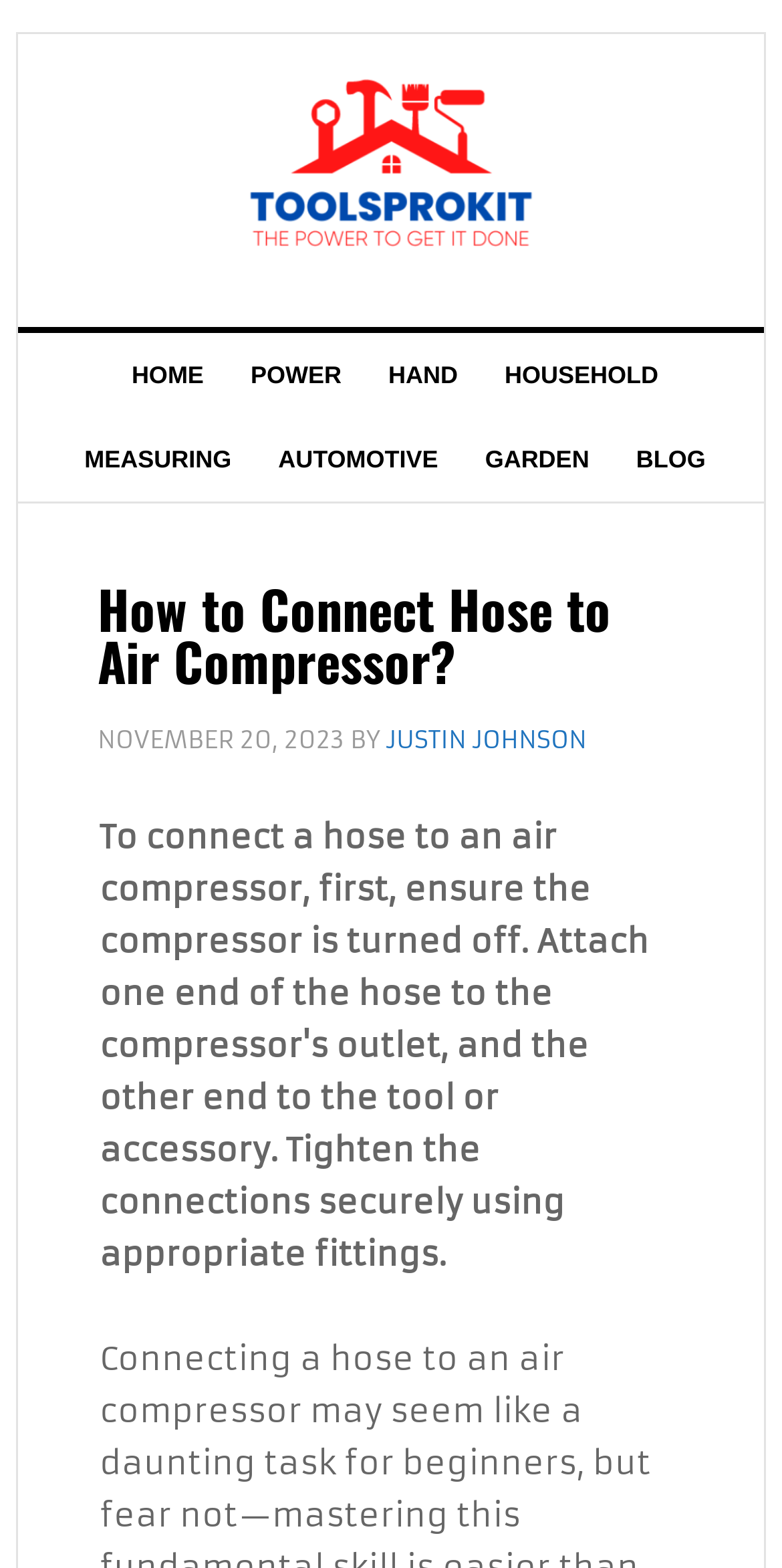Identify and provide the text of the main header on the webpage.

How to Connect Hose to Air Compressor?